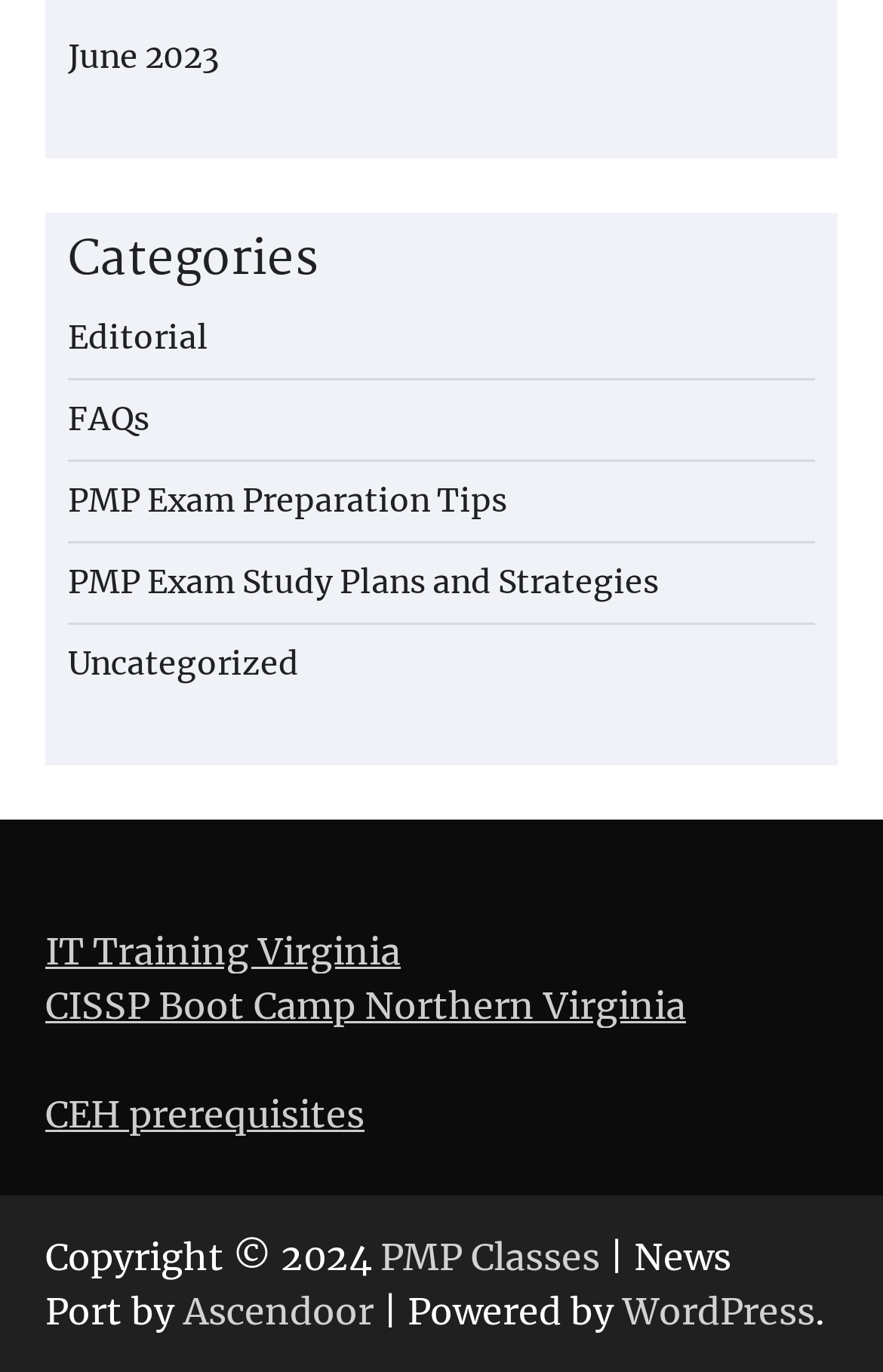What is the copyright year mentioned on the webpage?
Please answer the question with a single word or phrase, referencing the image.

2024